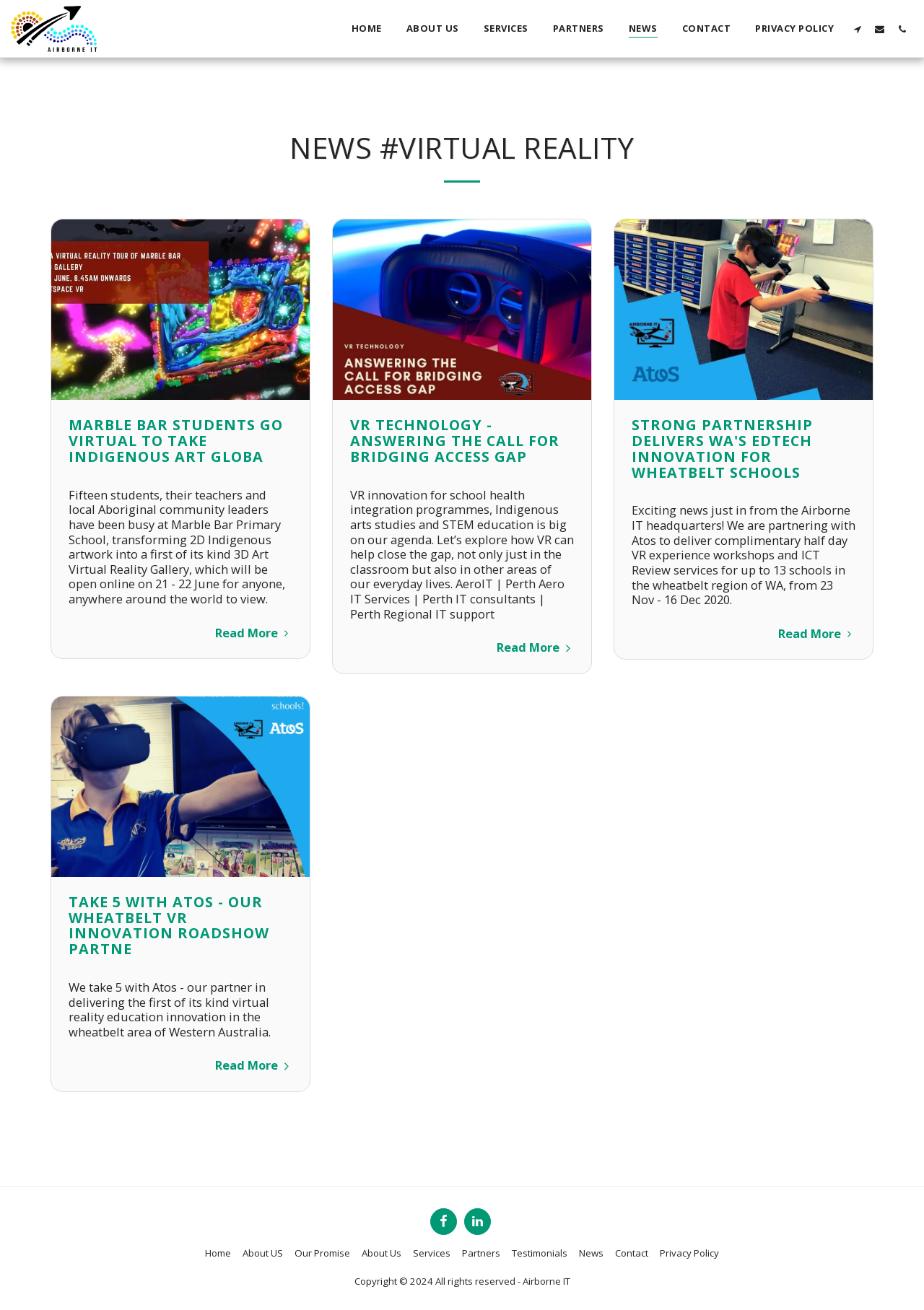Using the information in the image, give a detailed answer to the following question: How many 'Read More' links are on this page?

I counted the number of 'Read More' links on the page, which are associated with each news article.